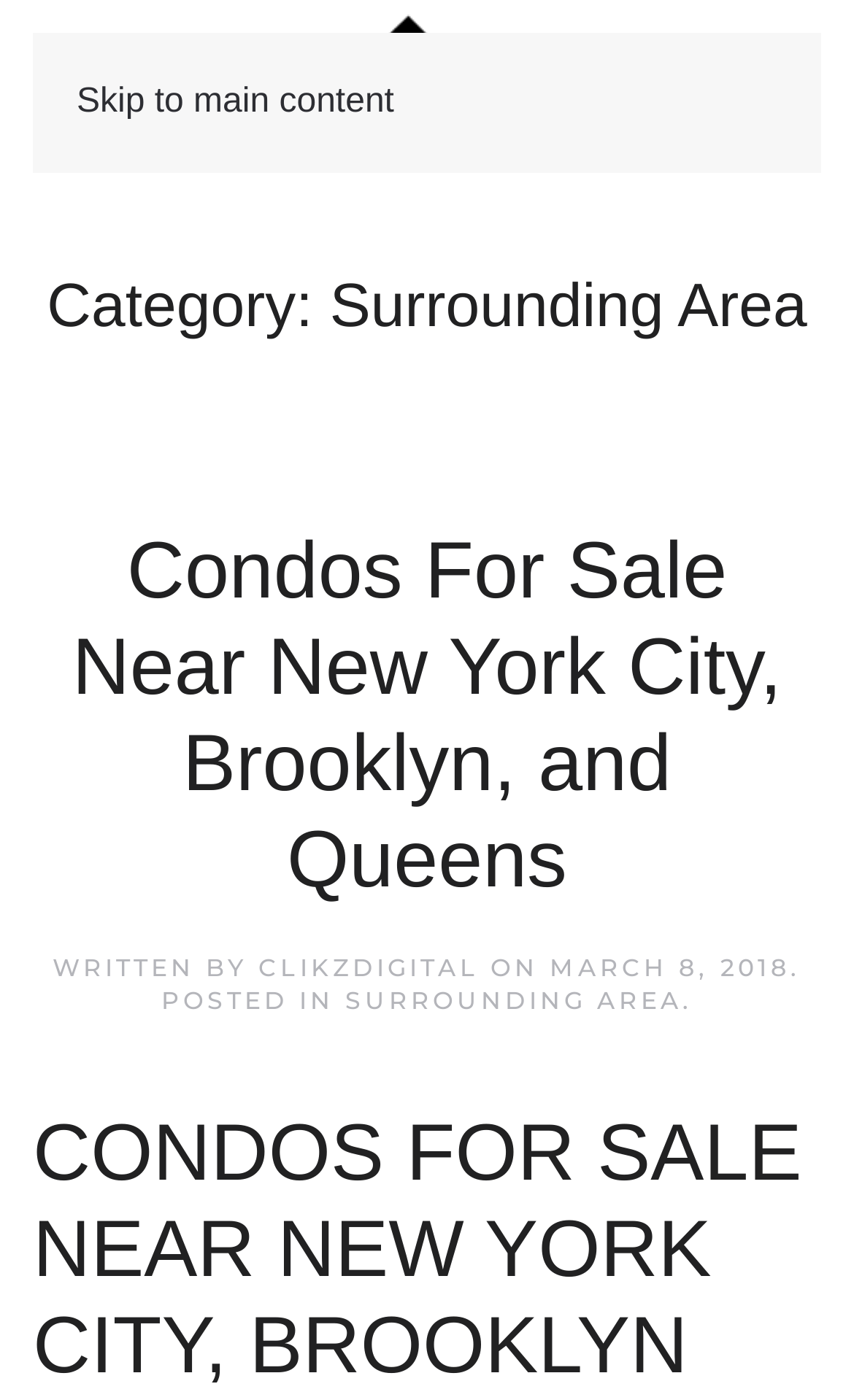Given the element description, predict the bounding box coordinates in the format (top-left x, top-left y, bottom-right x, bottom-right y), using floating point numbers between 0 and 1: ClikzDigital

[0.303, 0.679, 0.562, 0.701]